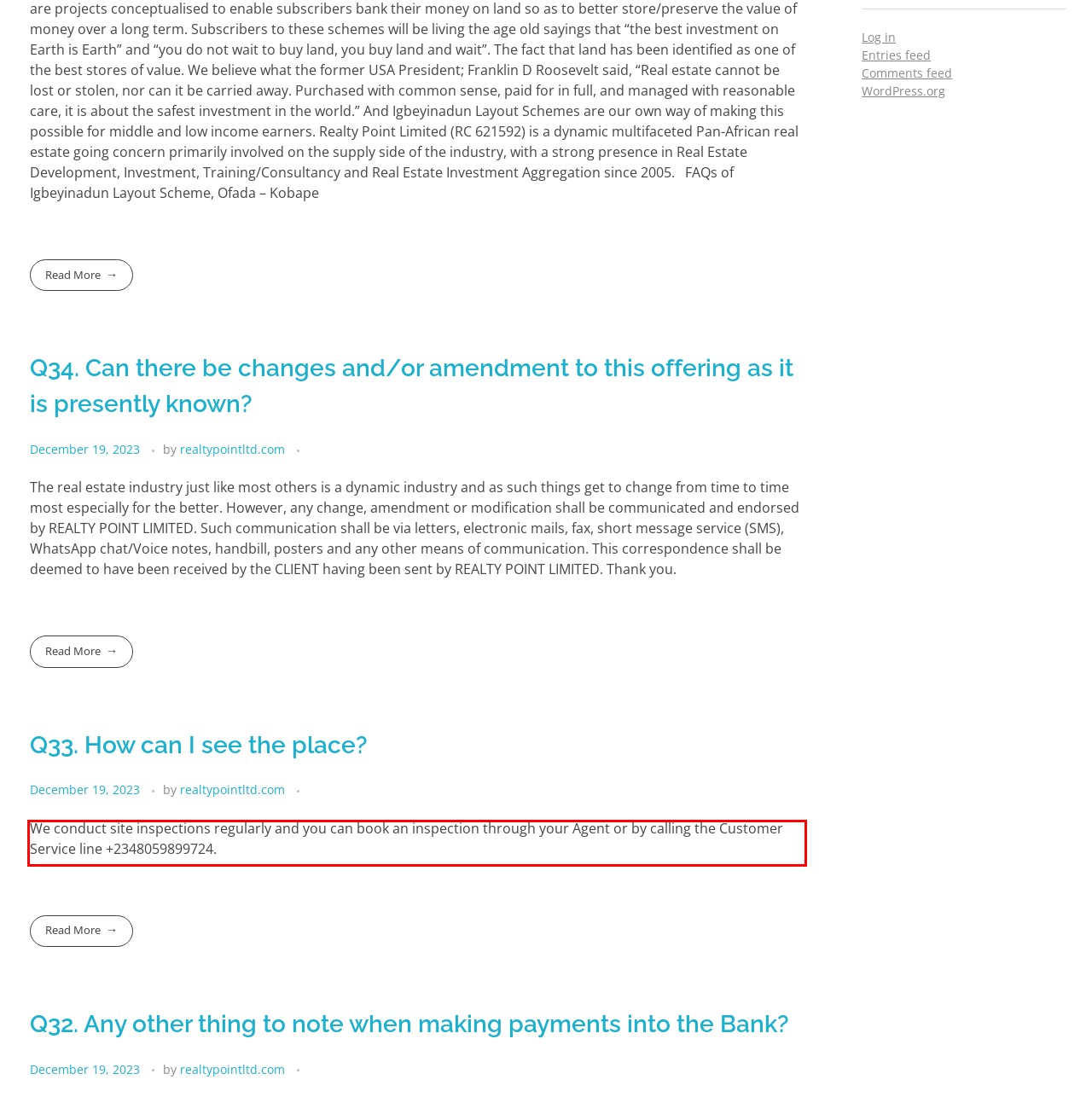Identify and transcribe the text content enclosed by the red bounding box in the given screenshot.

We conduct site inspections regularly and you can book an inspection through your Agent or by calling the Customer Service line +2348059899724.